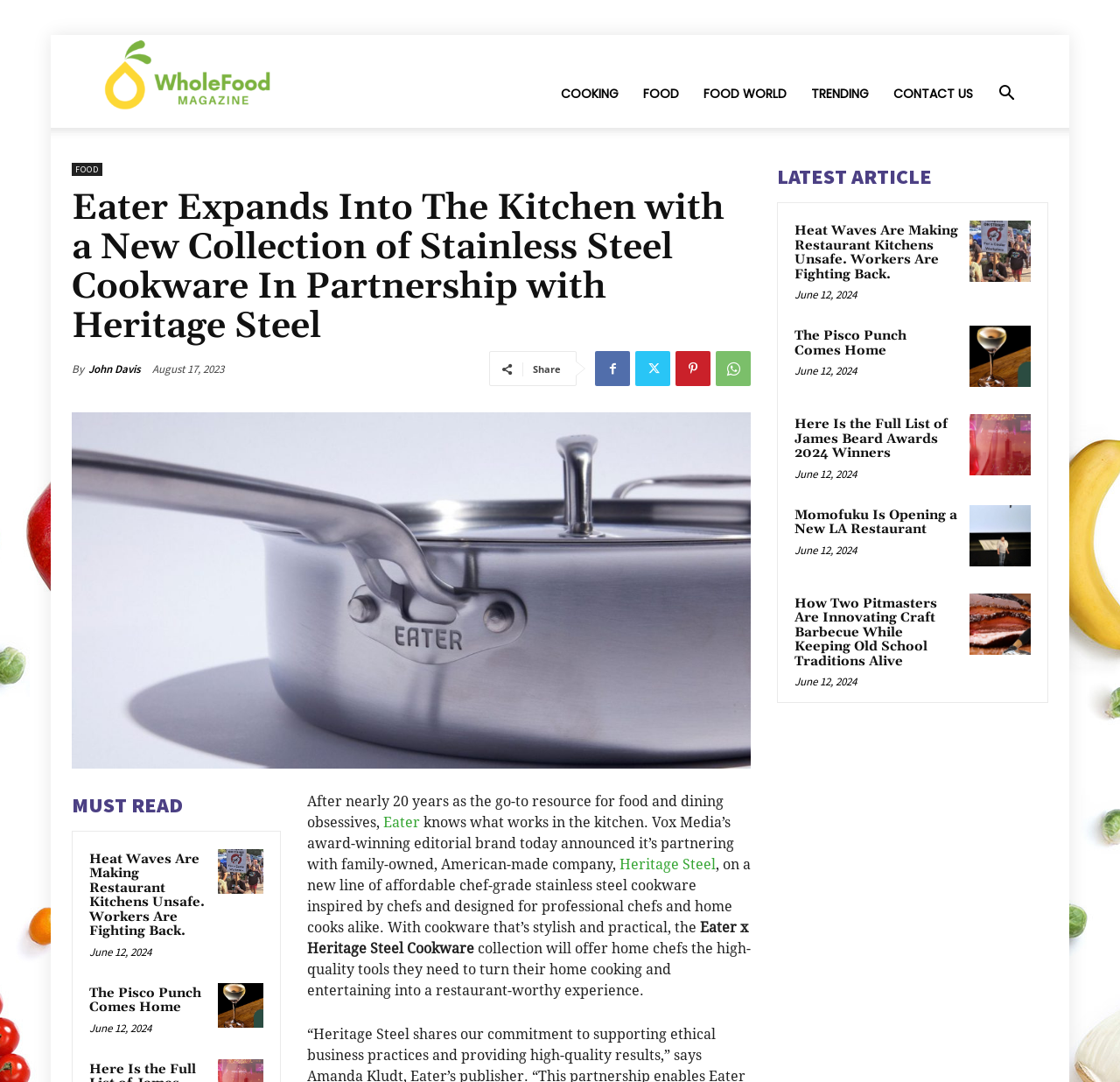Look at the image and answer the question in detail:
What is the name of the website?

The name of the website can be found in the link 'Whole Food Mag' at the top of the page, which suggests that the website is Eater.